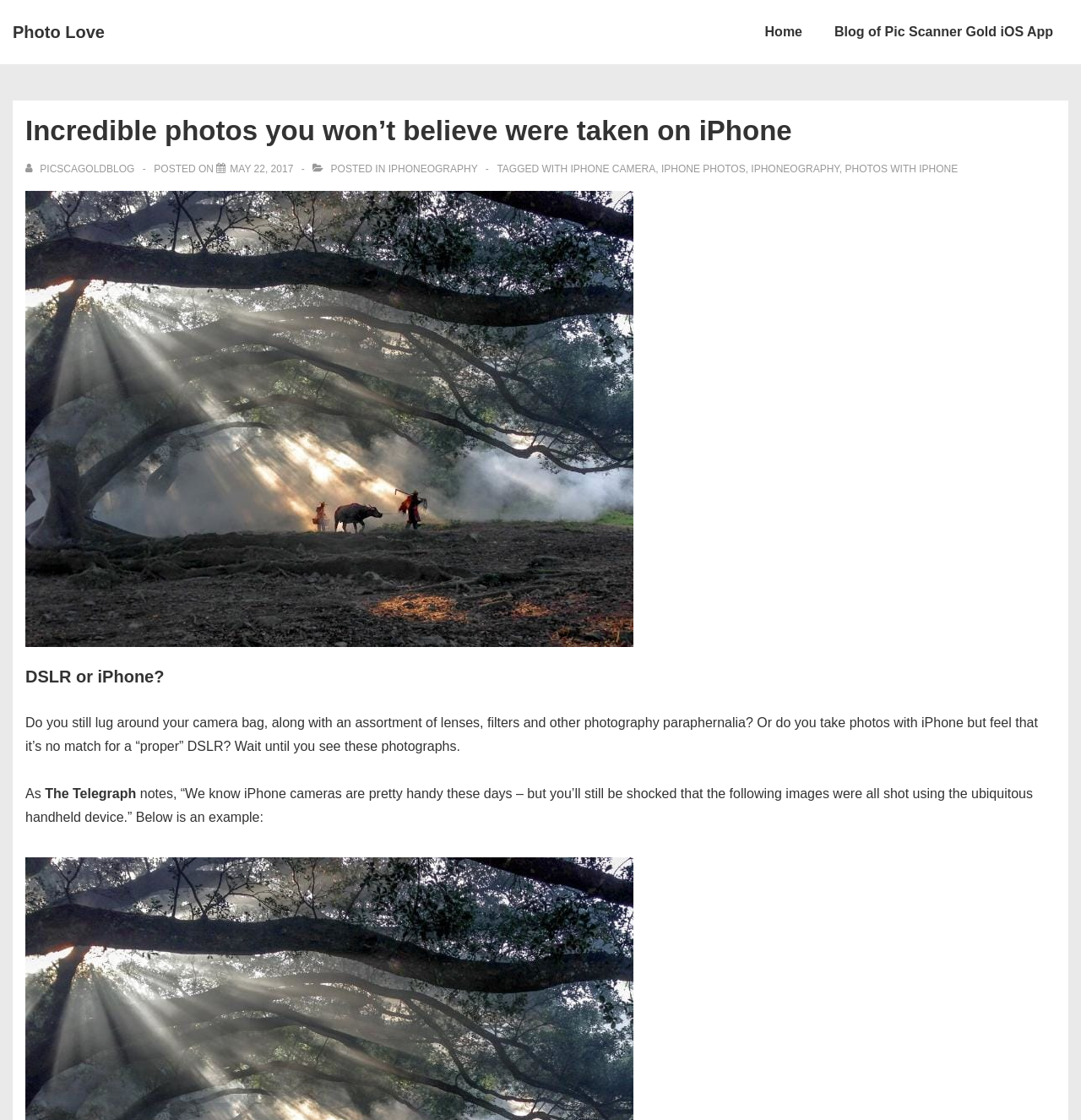Please provide a detailed answer to the question below based on the screenshot: 
What is the date of the blog post?

I found the date of the blog post by looking at the time element with the text 'MAY 22, 2017' which is located below the title of the blog post.